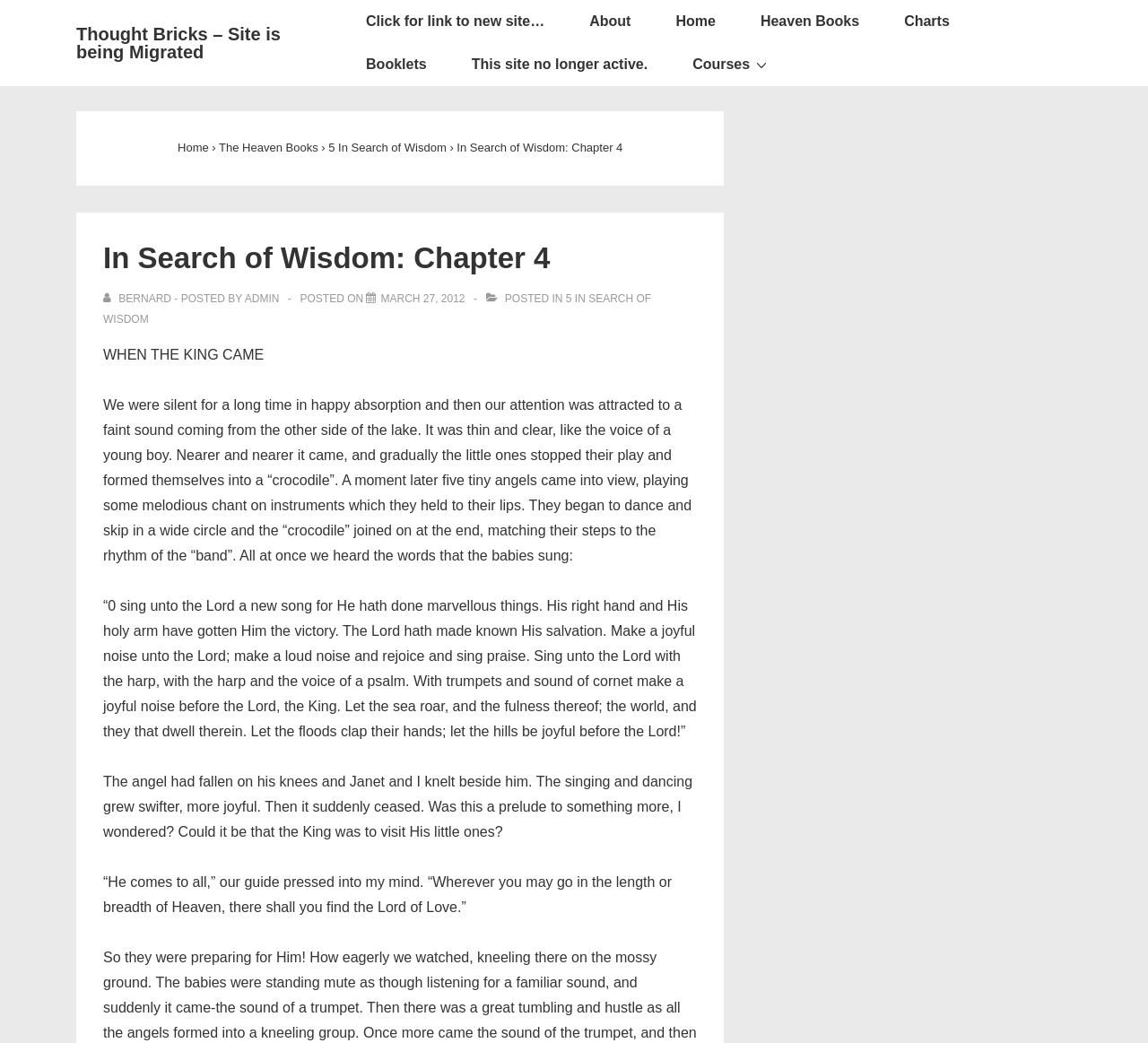Predict the bounding box coordinates of the area that should be clicked to accomplish the following instruction: "Explore the Heaven Books". The bounding box coordinates should consist of four float numbers between 0 and 1, i.e., [left, top, right, bottom].

[0.648, 0.0, 0.772, 0.041]